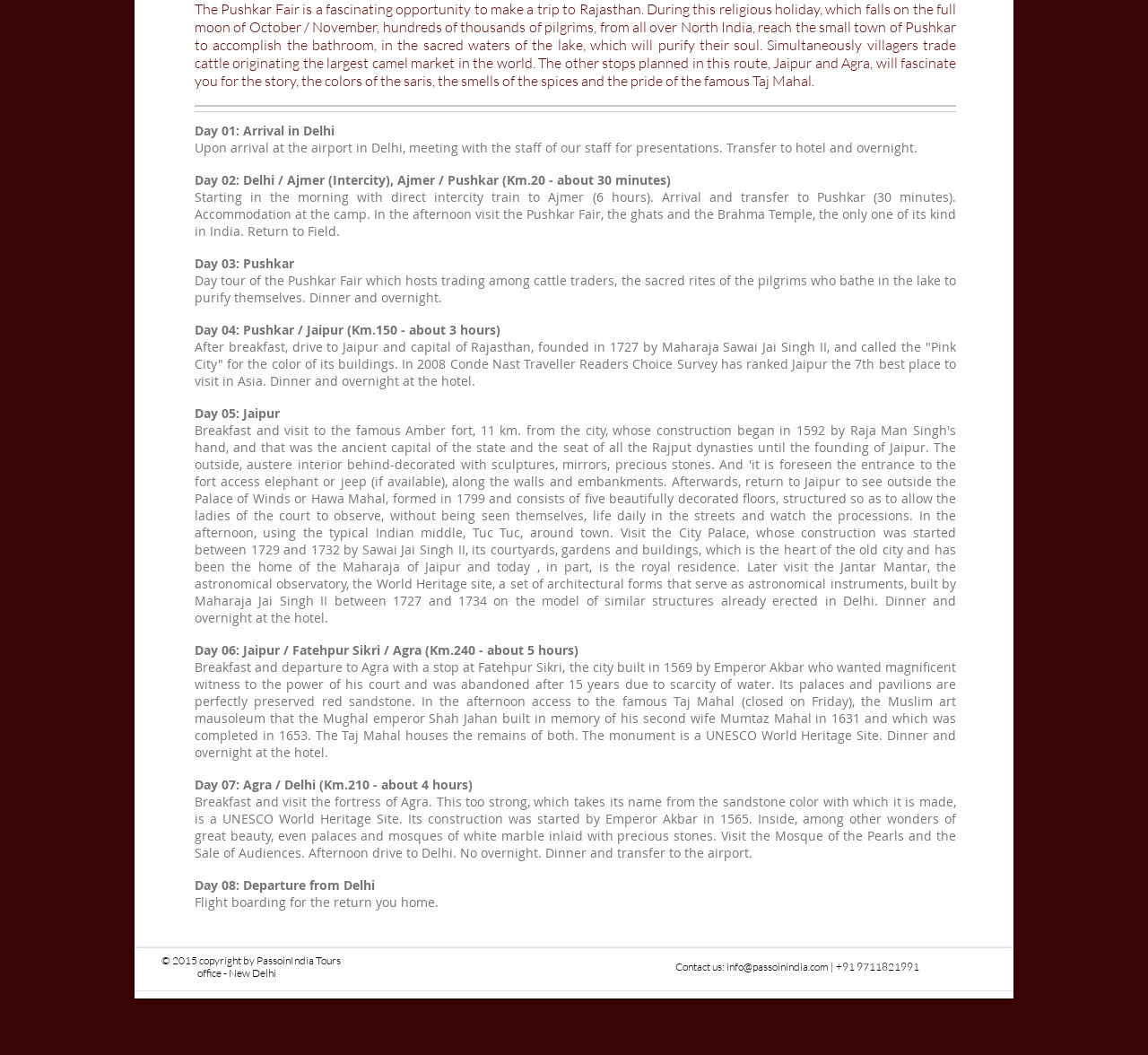Bounding box coordinates must be specified in the format (top-left x, top-left y, bottom-right x, bottom-right y). All values should be floating point numbers between 0 and 1. What are the bounding box coordinates of the UI element described as: info@passoinindia.com

[0.633, 0.91, 0.722, 0.923]